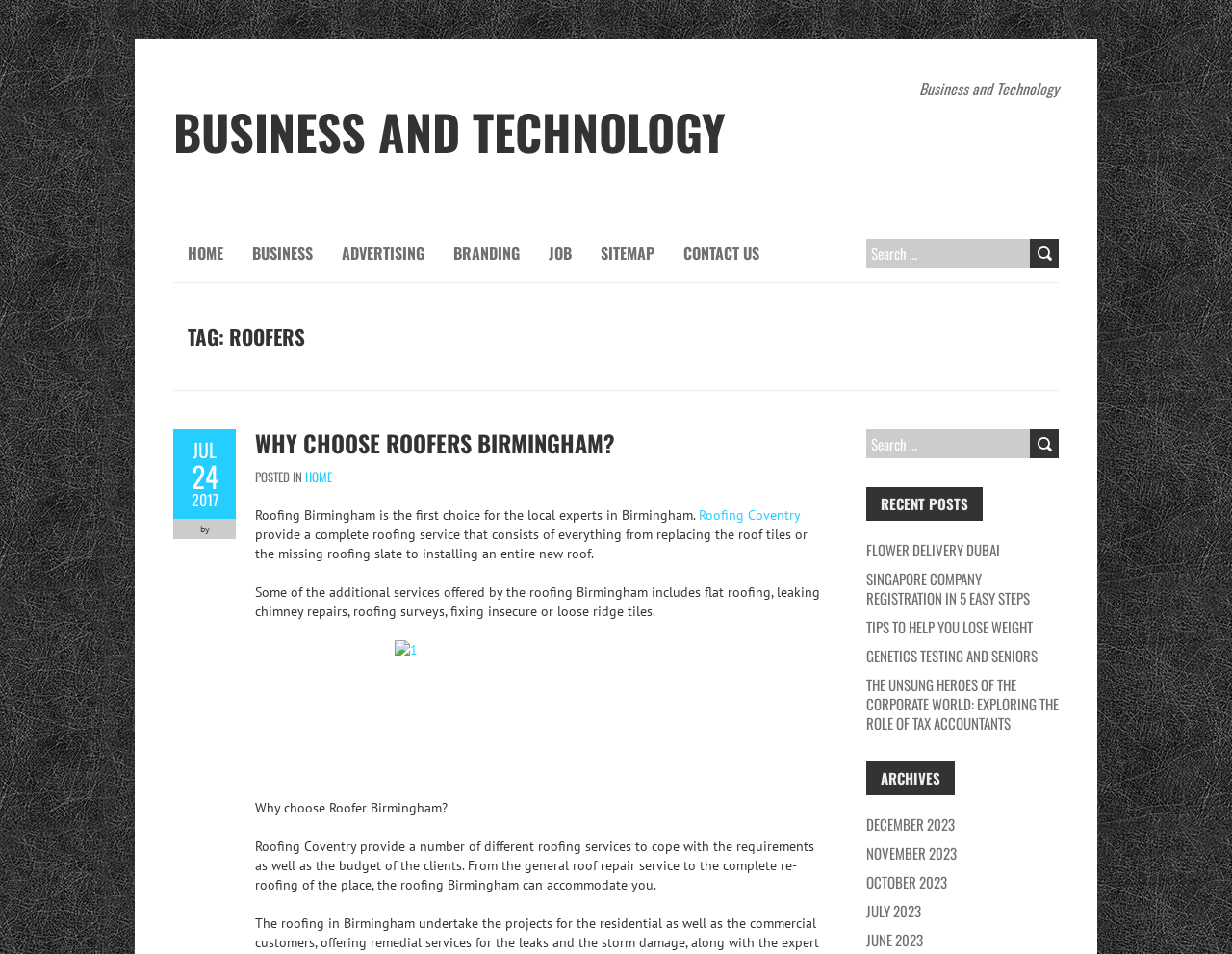Please answer the following question using a single word or phrase: 
What is the main topic of this webpage?

Roofers